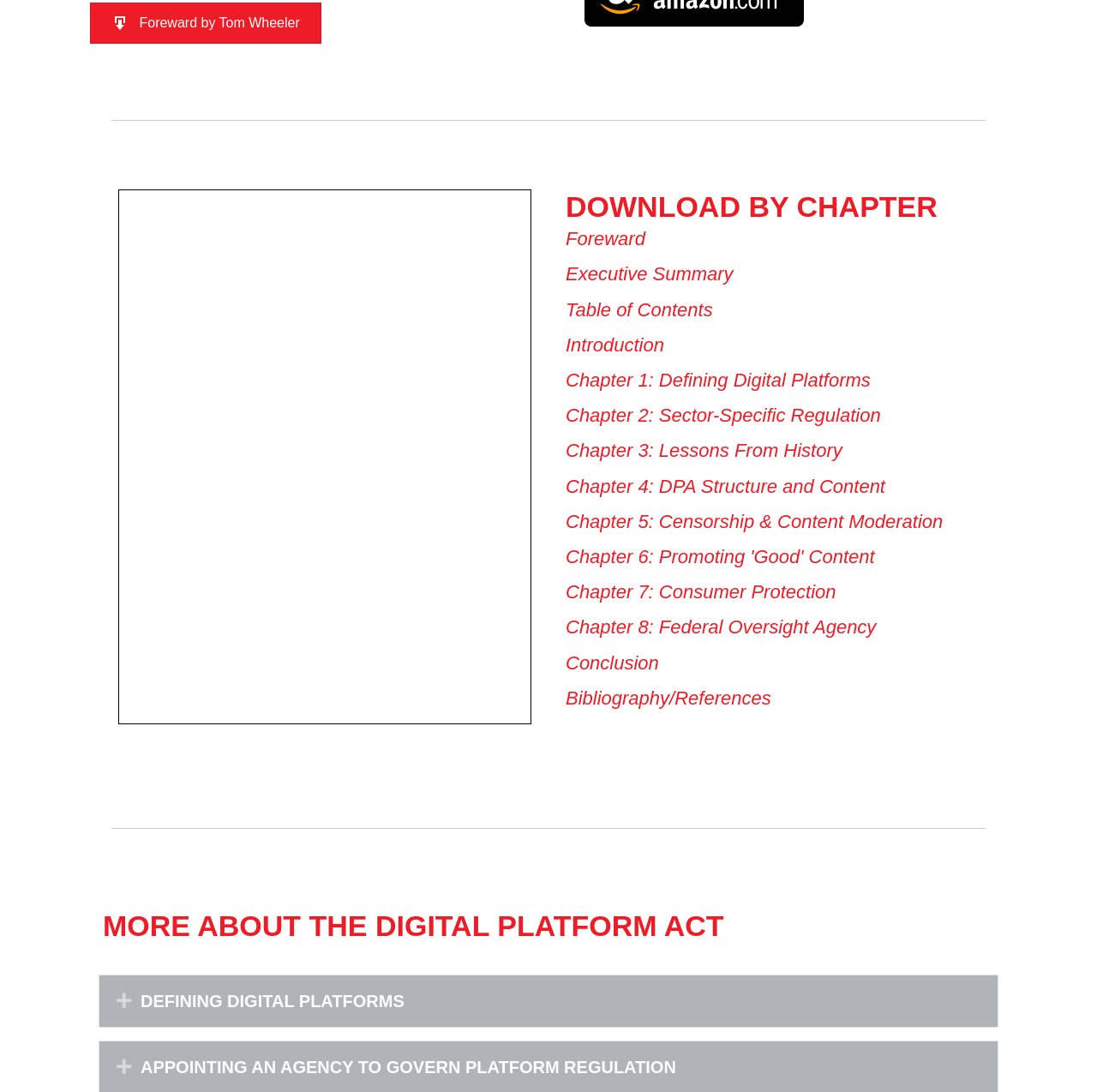Determine the bounding box coordinates of the clickable region to carry out the instruction: "Read the foreword".

[0.516, 0.209, 0.588, 0.229]